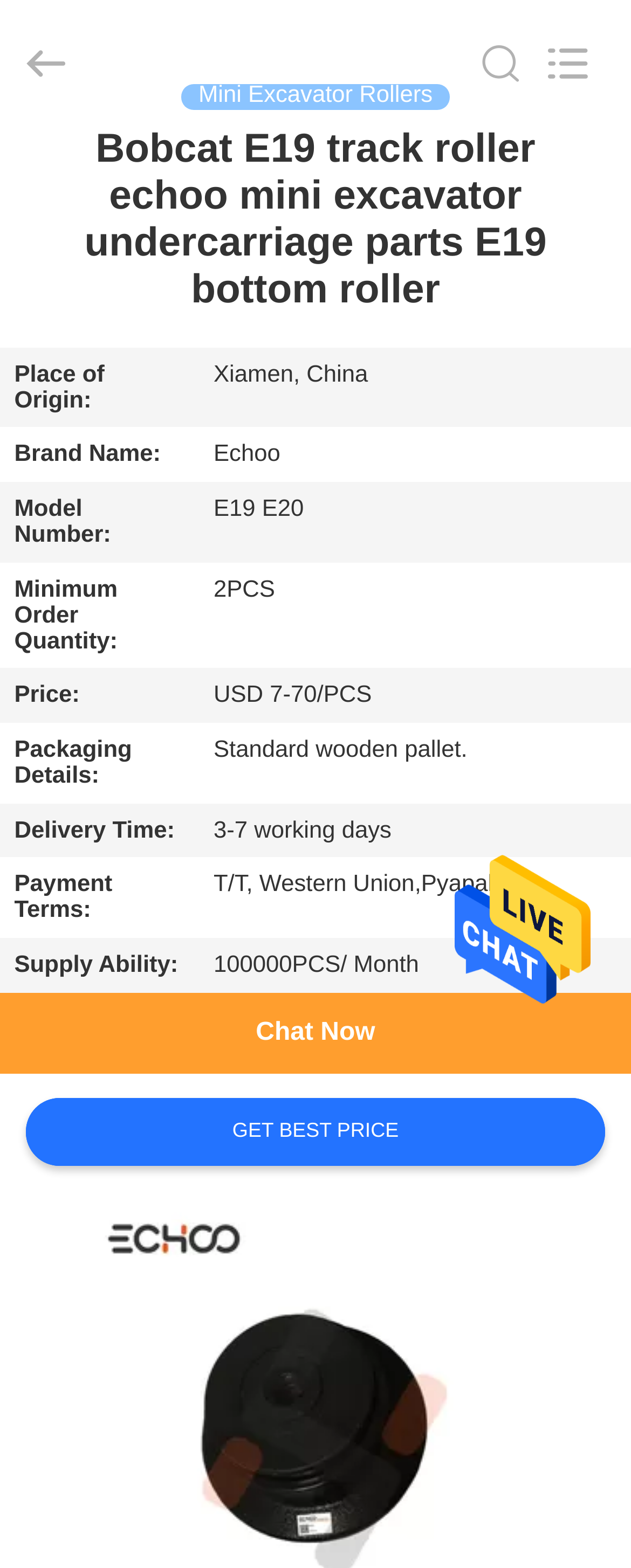What is the brand name of the product?
Please provide a comprehensive answer based on the contents of the image.

I found the brand name by looking at the table on the webpage, specifically the row with the header 'Brand Name:' and the corresponding grid cell that says 'Echoo'.